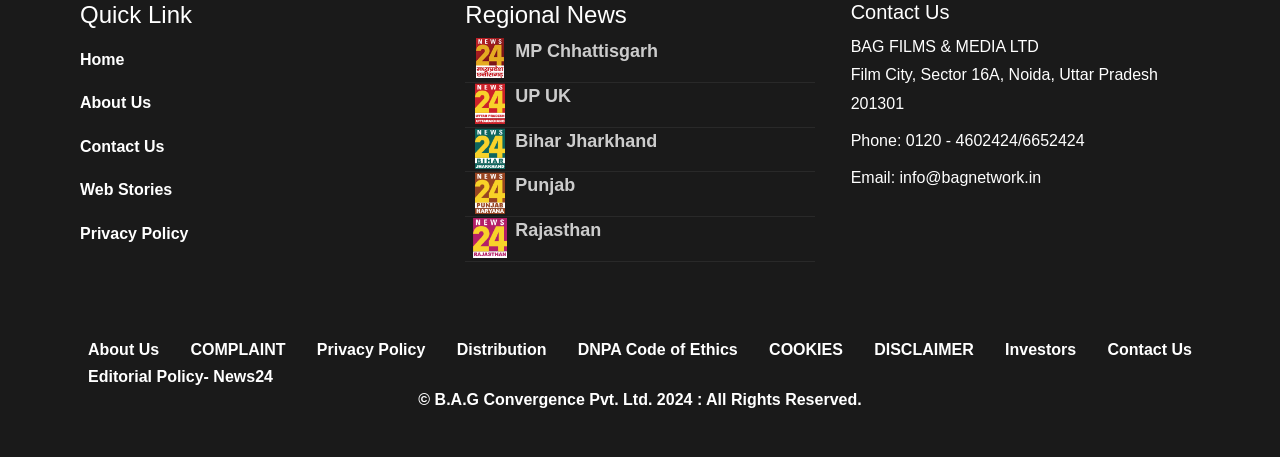What is the email address of the company?
Examine the image and give a concise answer in one word or a short phrase.

info@bagnetwork.in